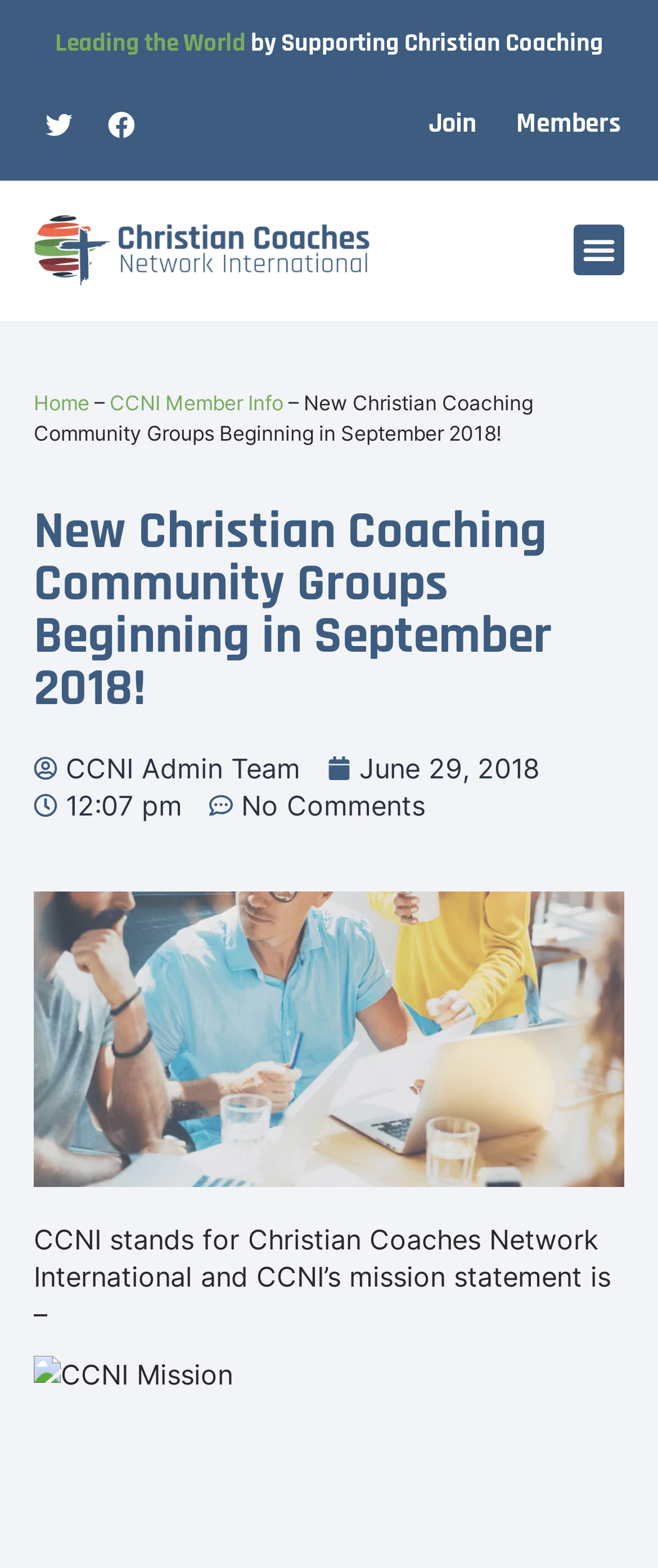Please identify the coordinates of the bounding box for the clickable region that will accomplish this instruction: "Check the time".

[0.1, 0.503, 0.277, 0.524]